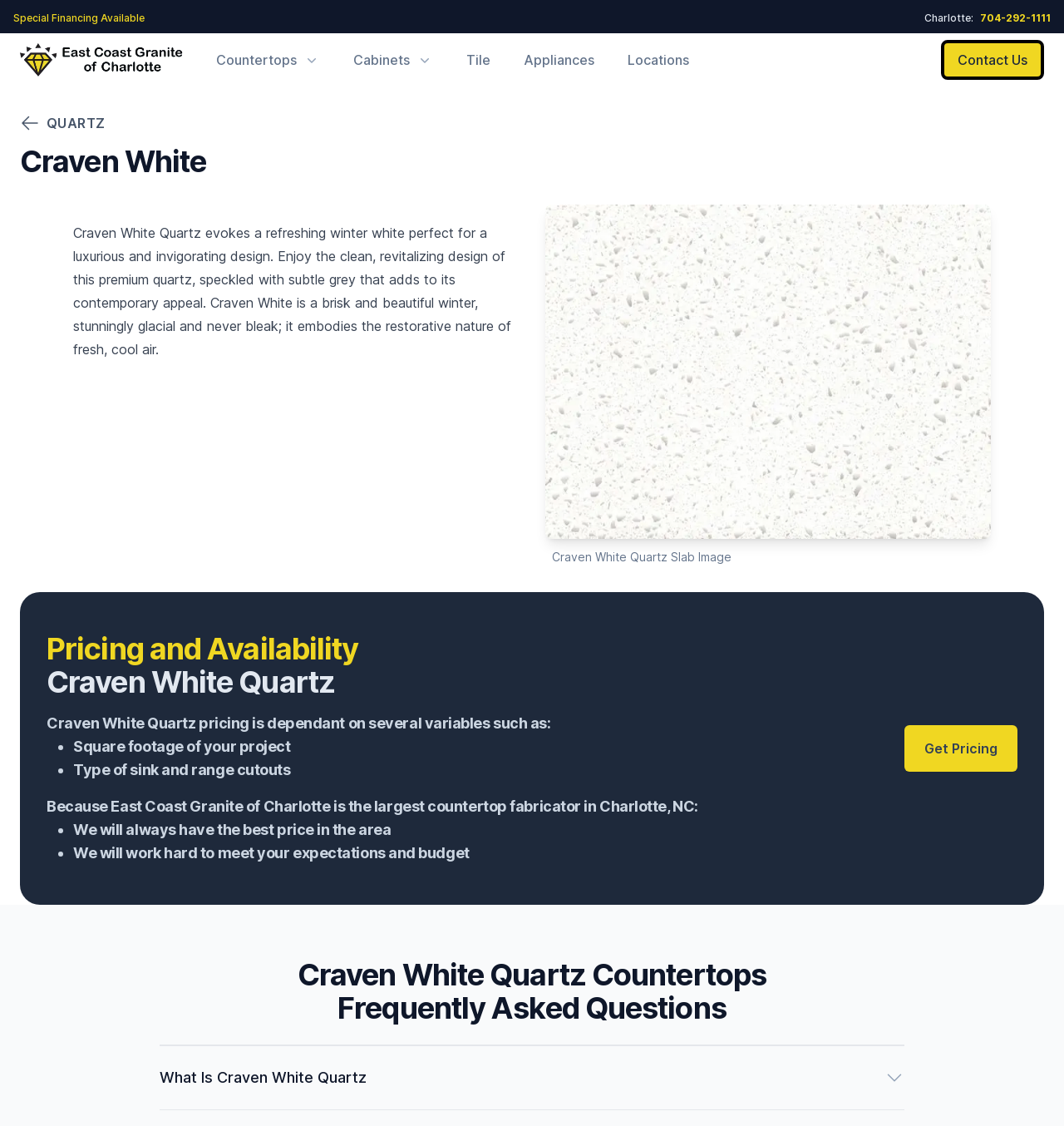Please identify the bounding box coordinates of the element's region that should be clicked to execute the following instruction: "Learn about Craven White Quartz". The bounding box coordinates must be four float numbers between 0 and 1, i.e., [left, top, right, bottom].

[0.019, 0.129, 0.981, 0.158]